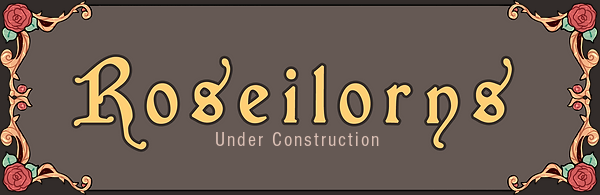What is the current status of the Roseilorns section?
Using the visual information, respond with a single word or phrase.

Under Construction